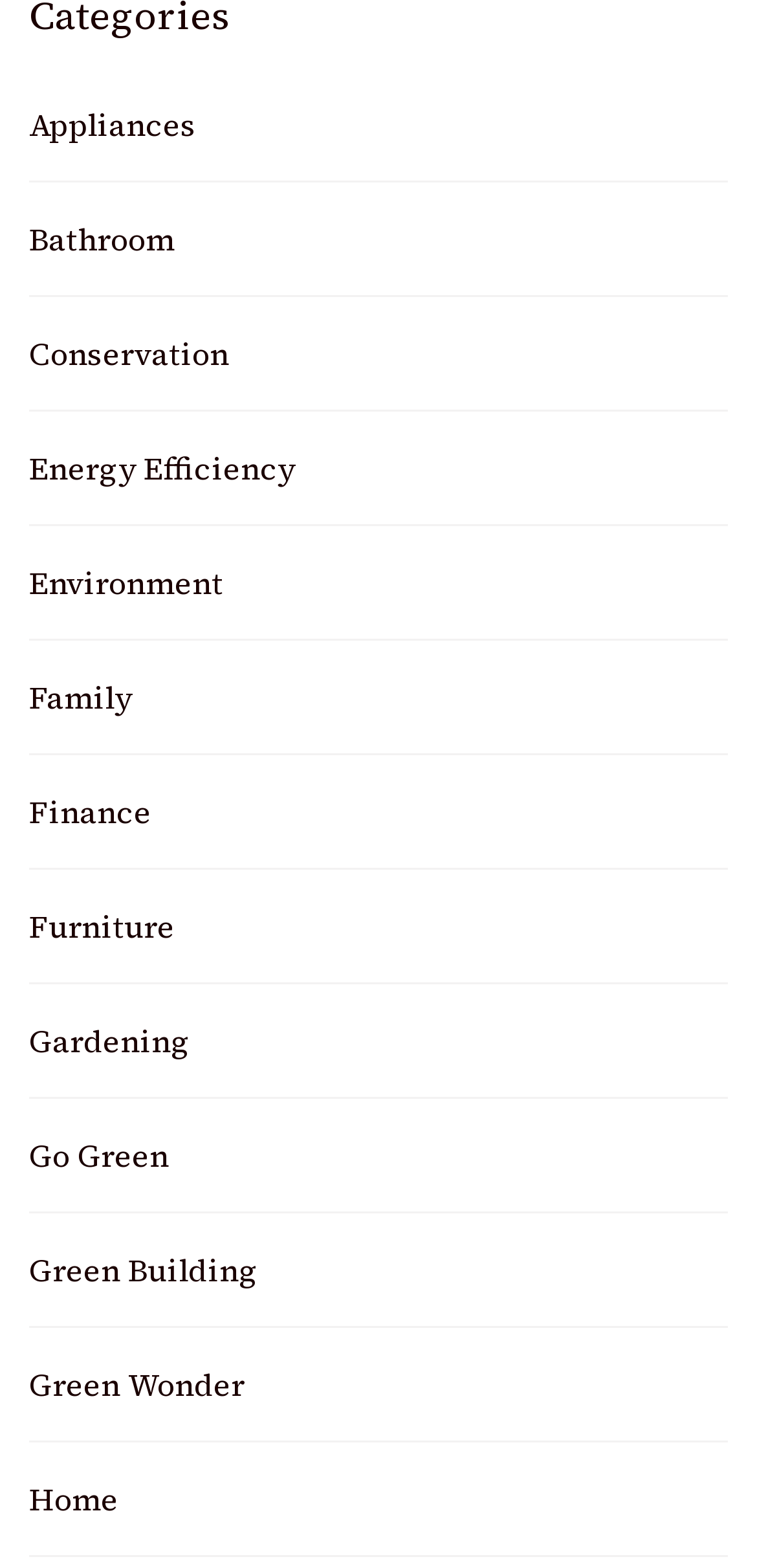Indicate the bounding box coordinates of the element that needs to be clicked to satisfy the following instruction: "Click on Appliances". The coordinates should be four float numbers between 0 and 1, i.e., [left, top, right, bottom].

[0.038, 0.062, 0.259, 0.097]